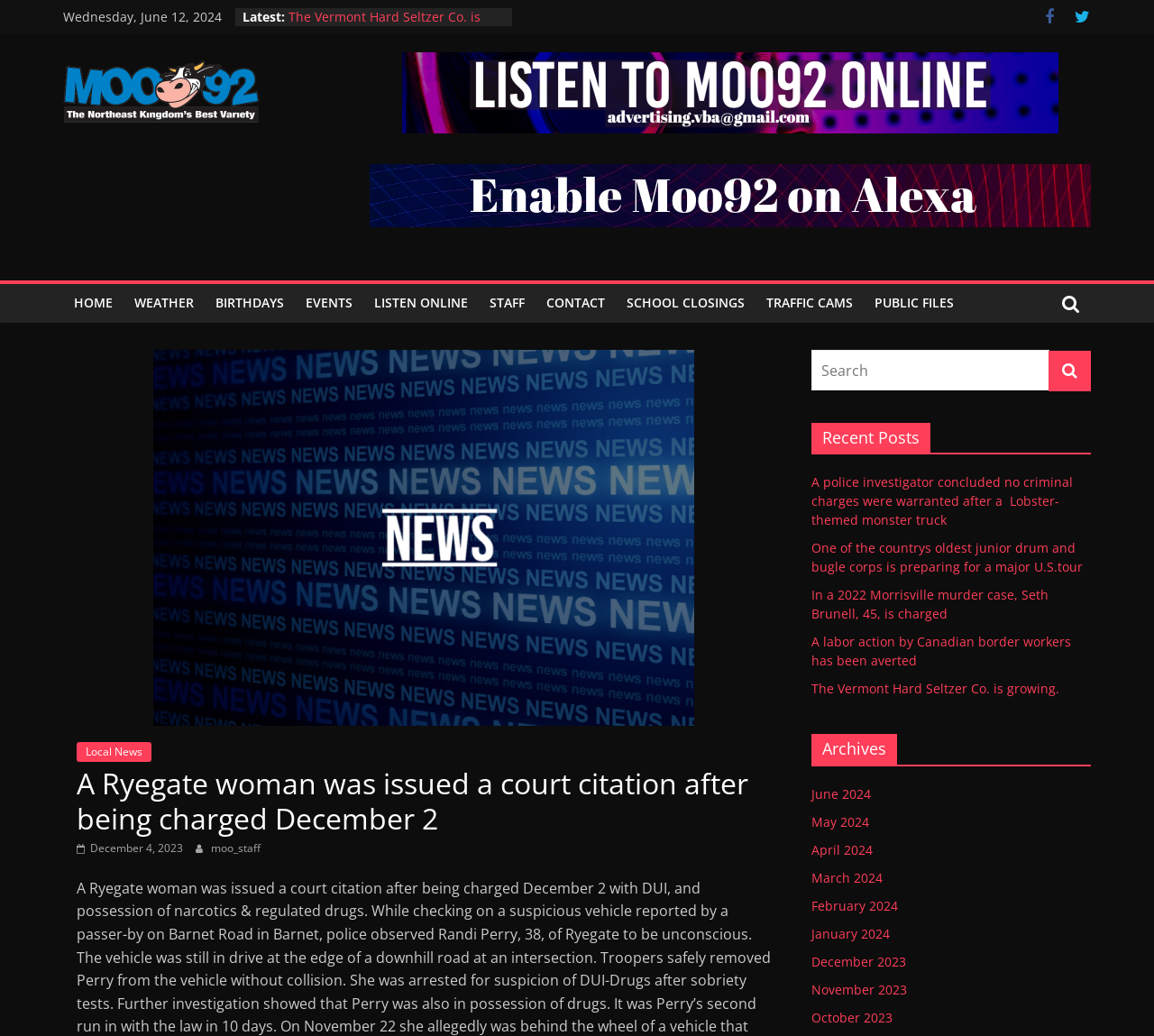Elaborate on the different components and information displayed on the webpage.

This webpage appears to be a news website, specifically a local news outlet. At the top, there is a date display showing "Wednesday, June 12, 2024". Below this, there is a section labeled "Latest:" with several news article links, including "The Vermont Hard Seltzer Co. is growing", "A police investigator concluded no criminal charges were warranted after a Lobster-themed monster truck", and "One of the country's oldest junior drum and bugle corps is preparing for a major U.S. tour".

To the right of the "Latest:" section, there are two social media icons, represented by Unicode characters "\uf09a" and "\uf099". Below these icons, there is a navigation menu with links to various sections of the website, including "HOME", "WEATHER", "BIRTHDAYS", "EVENTS", "LISTEN ONLINE", "STAFF", "CONTACT", "SCHOOL CLOSINGS", "TRAFFIC CAMS", and "PUBLIC FILES".

On the left side of the page, there is a prominent news article with the title "A Ryegate woman was issued a court citation after being charged December 2". Below this article, there are links to other news articles, including "Local News" and a dated article from December 4, 2023.

In the middle of the page, there is a search bar with a magnifying glass icon. Below the search bar, there is a section labeled "Recent Posts" with several news article links, including "A police investigator concluded no criminal charges were warranted after a Lobster-themed monster truck", "One of the country's oldest junior drum and bugle corps is preparing for a major U.S. tour", and "In a 2022 Morrisville murder case, Seth Brunell, 45, is charged".

Finally, at the bottom of the page, there is an "Archives" section with links to news articles from previous months, including June 2024, May 2024, April 2024, and so on.